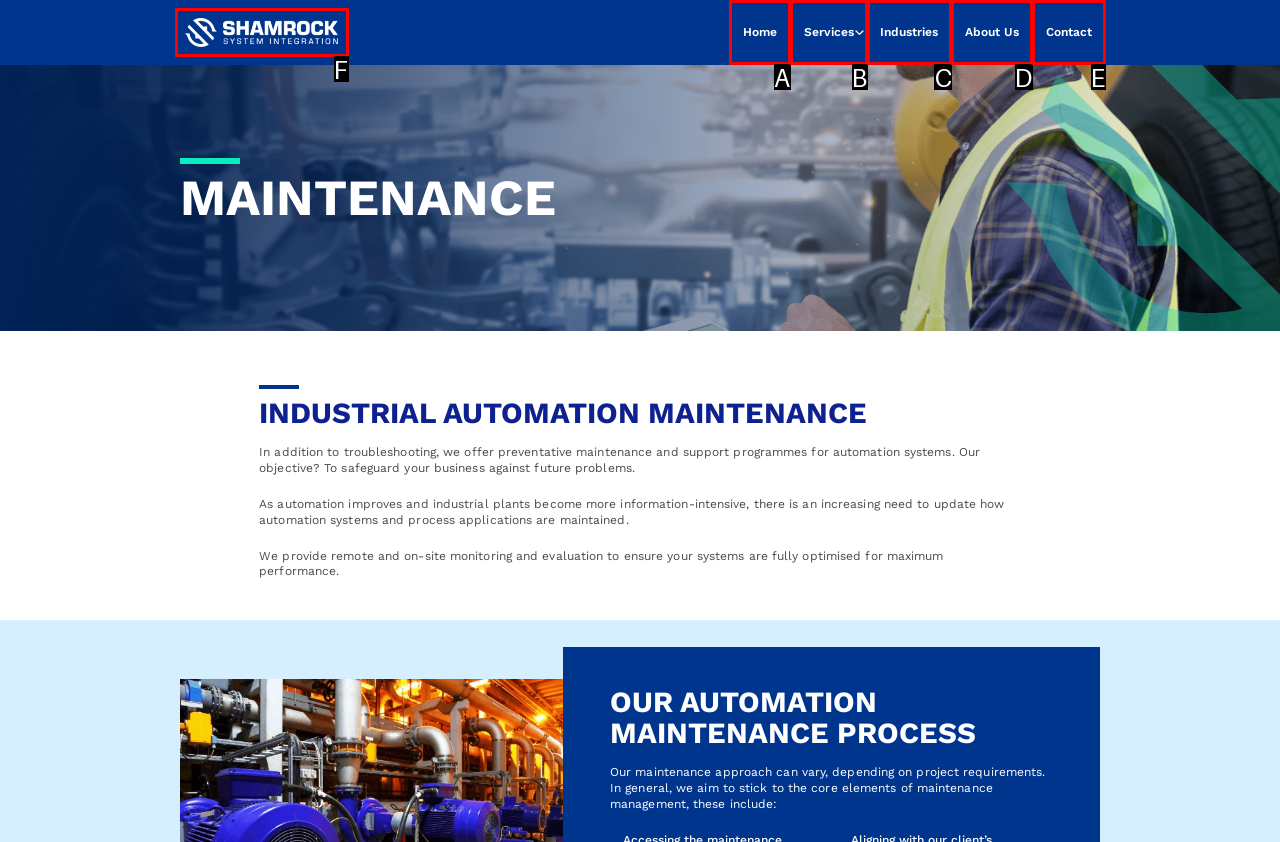Based on the element description: Industries, choose the HTML element that matches best. Provide the letter of your selected option.

C